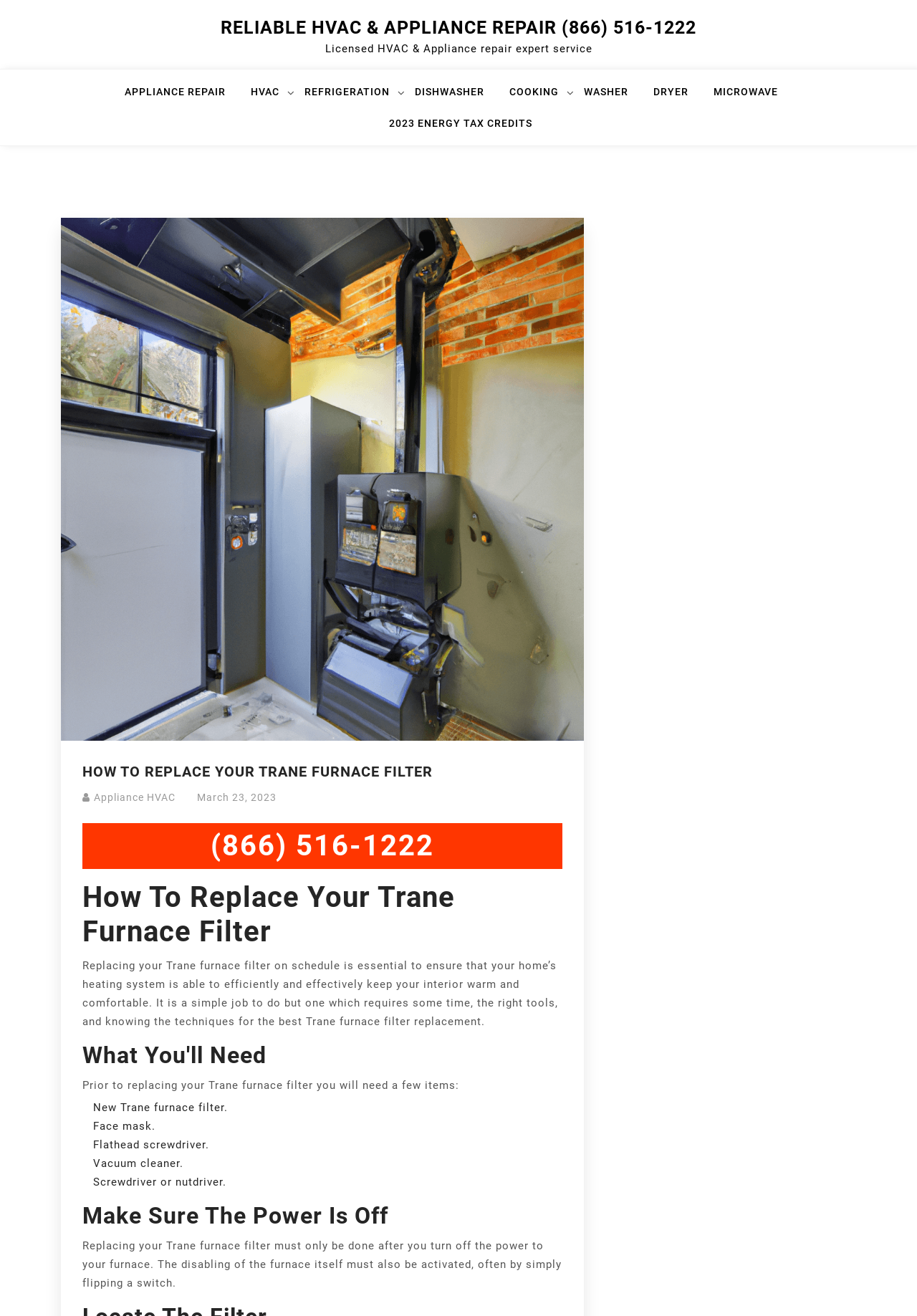Determine the bounding box of the UI component based on this description: "2023 Energy Tax Credits". The bounding box coordinates should be four float values between 0 and 1, i.e., [left, top, right, bottom].

[0.424, 0.087, 0.58, 0.111]